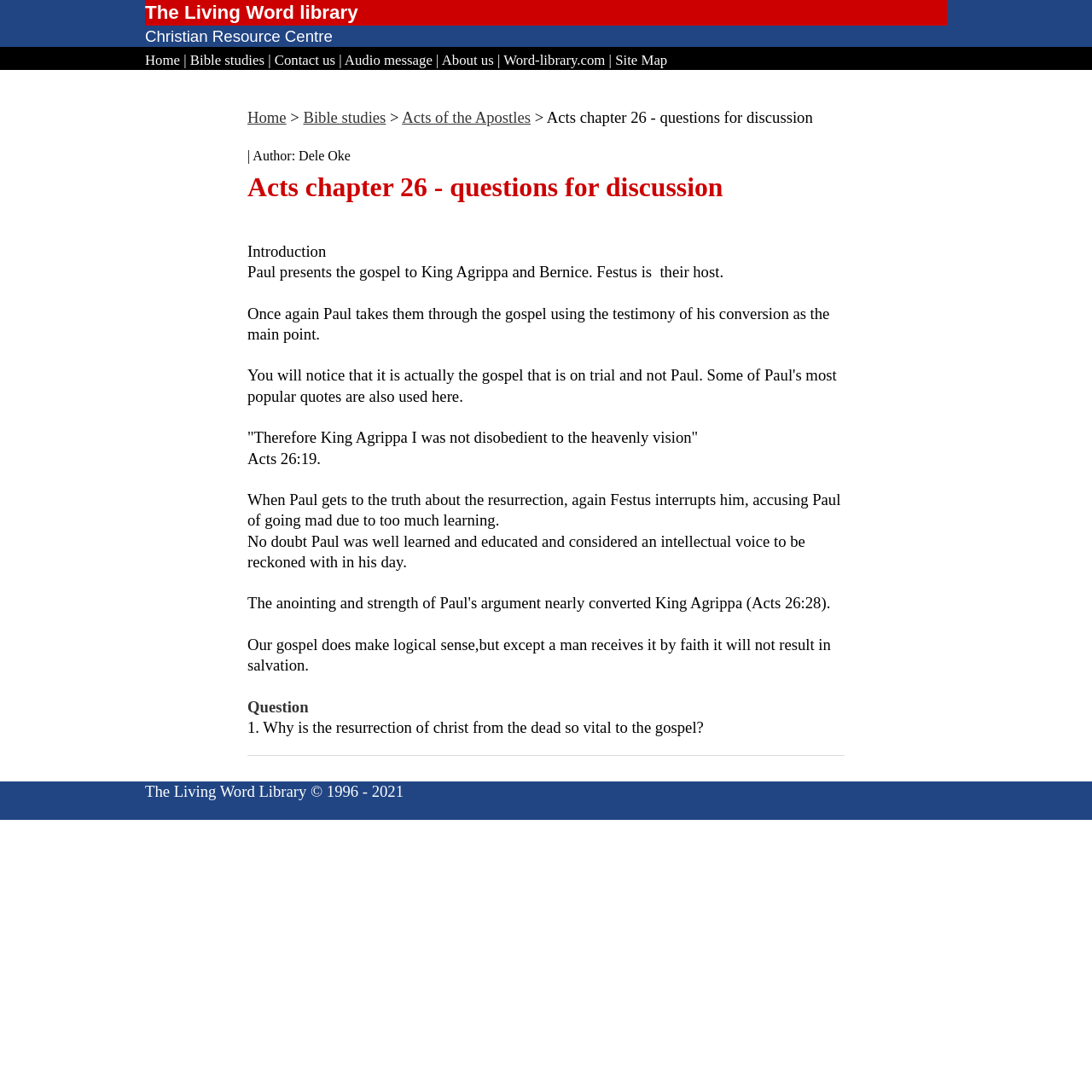Specify the bounding box coordinates of the area to click in order to follow the given instruction: "Contact us."

[0.251, 0.048, 0.307, 0.062]